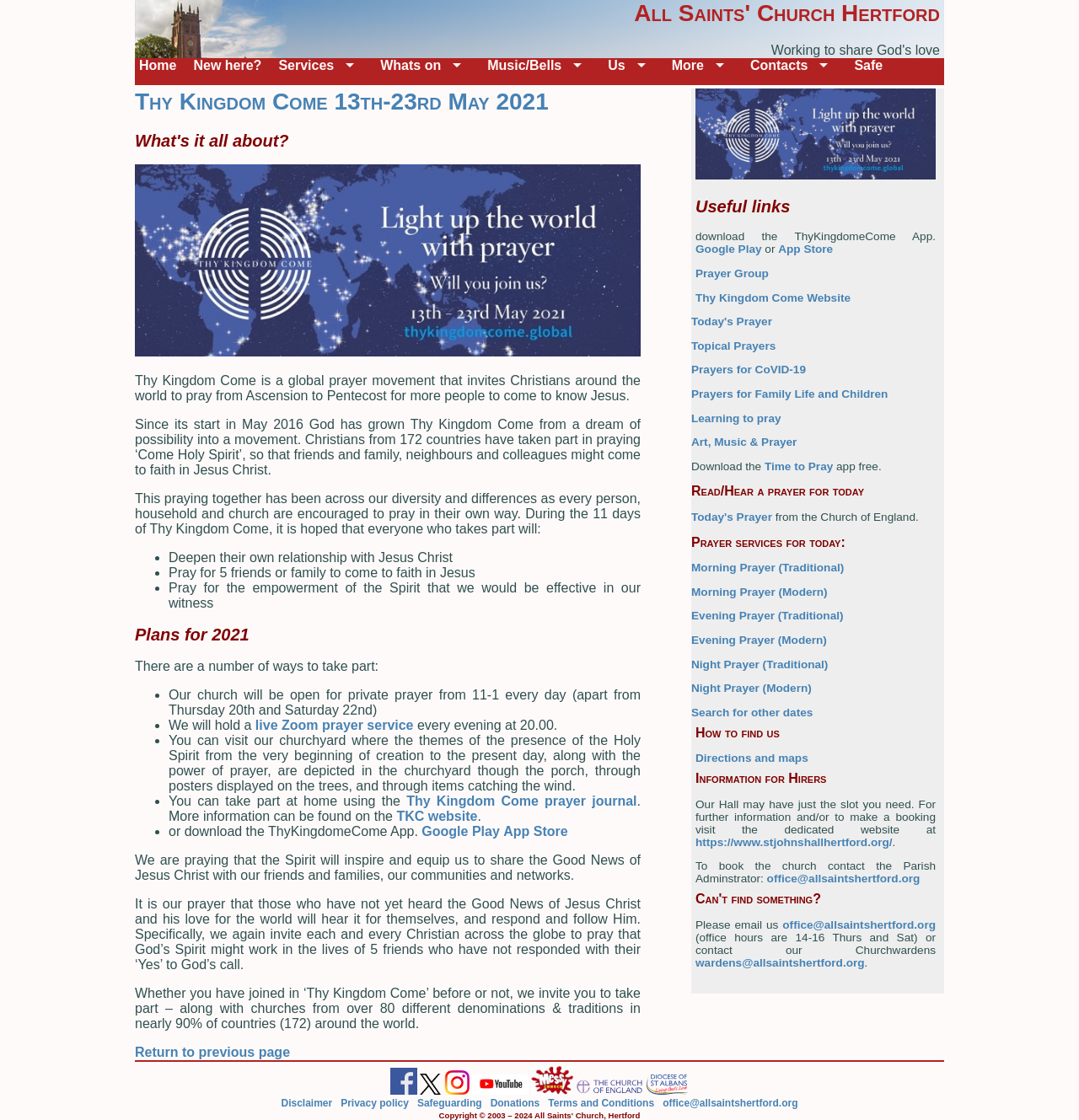Specify the bounding box coordinates of the area to click in order to execute this command: 'Download the 'ThyKingdomeCome App''. The coordinates should consist of four float numbers ranging from 0 to 1, and should be formatted as [left, top, right, bottom].

[0.645, 0.206, 0.867, 0.217]